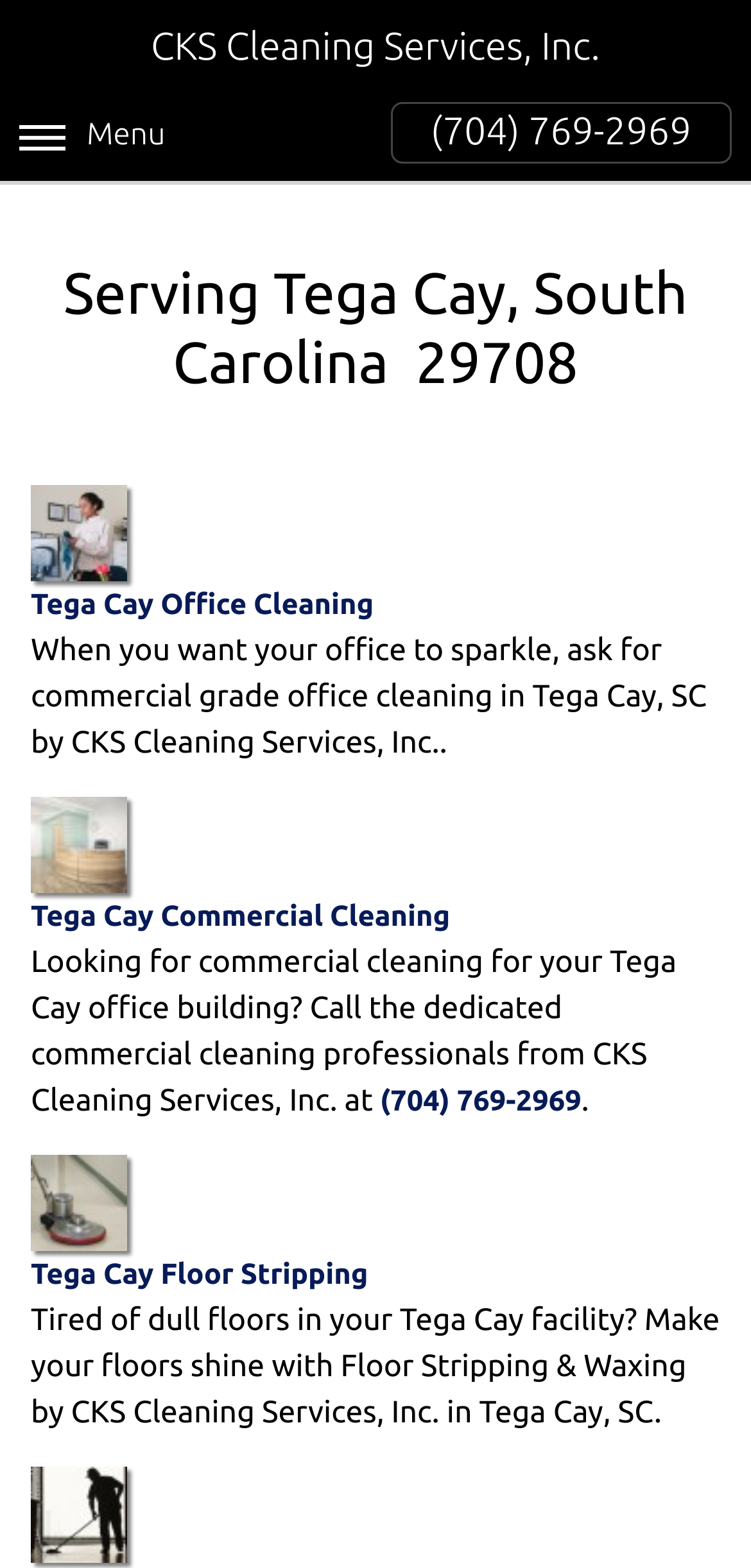Predict the bounding box coordinates of the UI element that matches this description: "(704) 769-2969". The coordinates should be in the format [left, top, right, bottom] with each value between 0 and 1.

[0.506, 0.692, 0.774, 0.712]